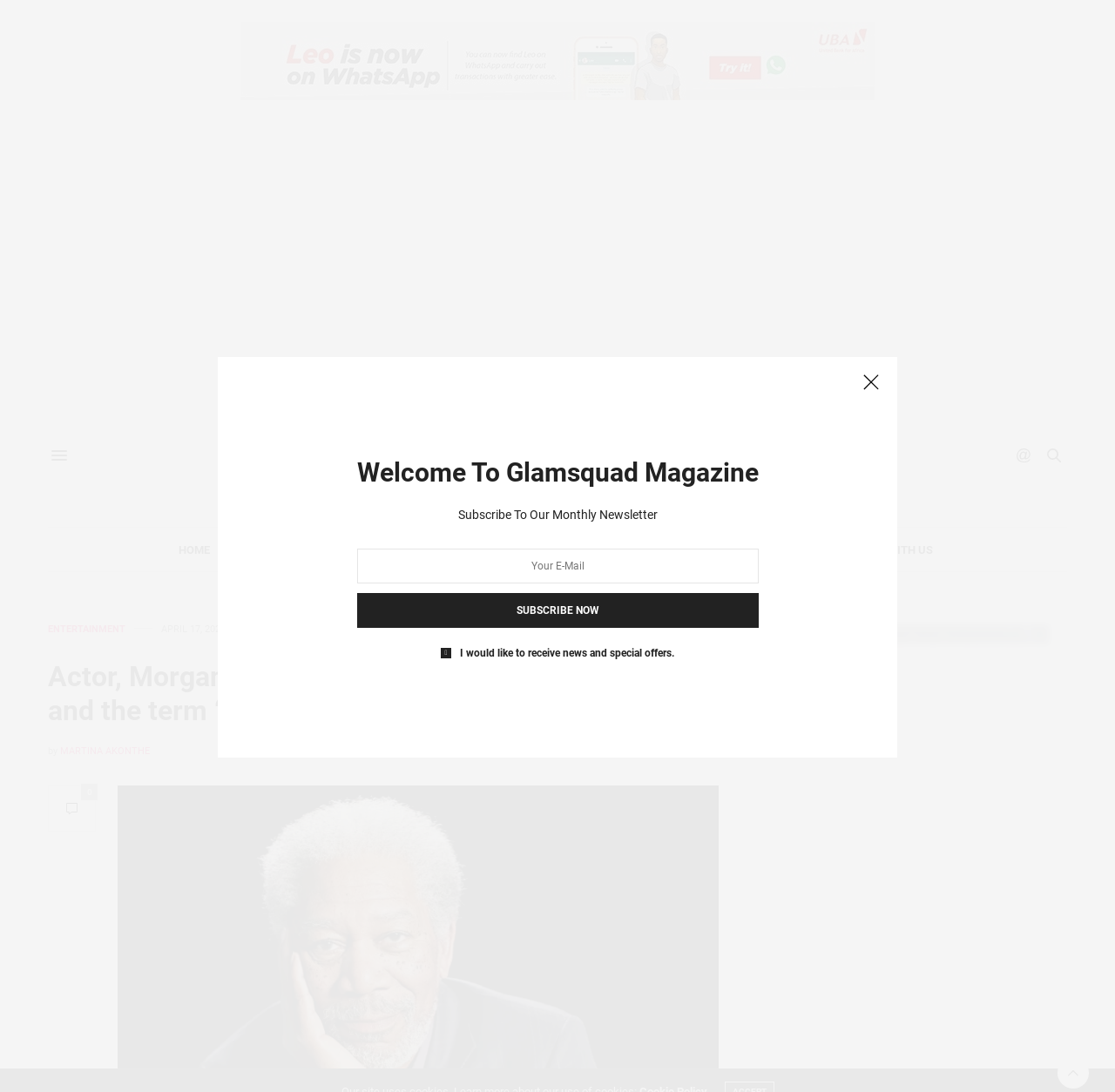Extract the bounding box coordinates for the UI element described by the text: "title="GLAMSQUAD MAGAZINE"". The coordinates should be in the form of [left, top, right, bottom] with values between 0 and 1.

[0.348, 0.375, 0.652, 0.459]